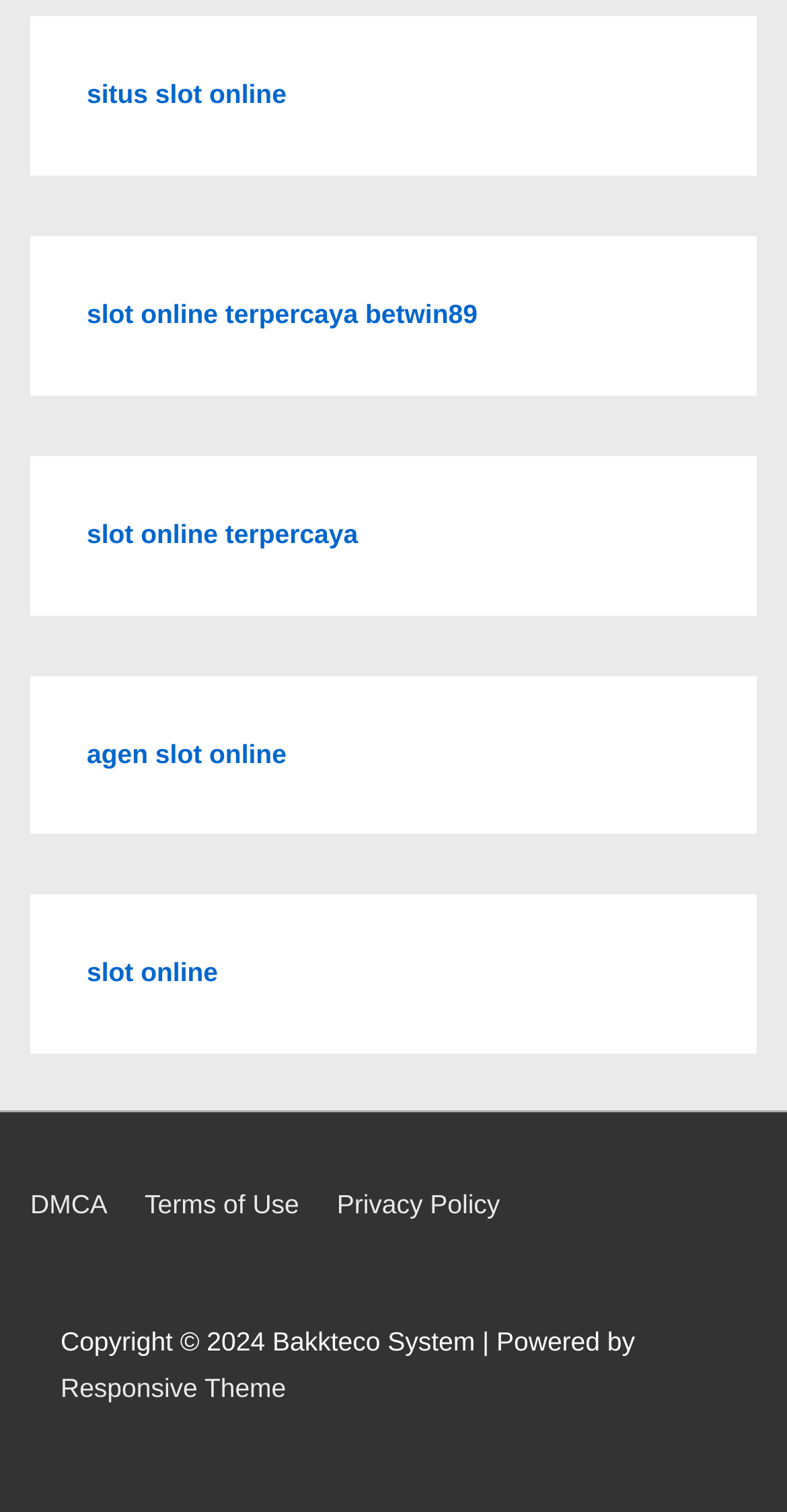How many links are provided in the main section of the webpage?
Answer with a single word or phrase by referring to the visual content.

5